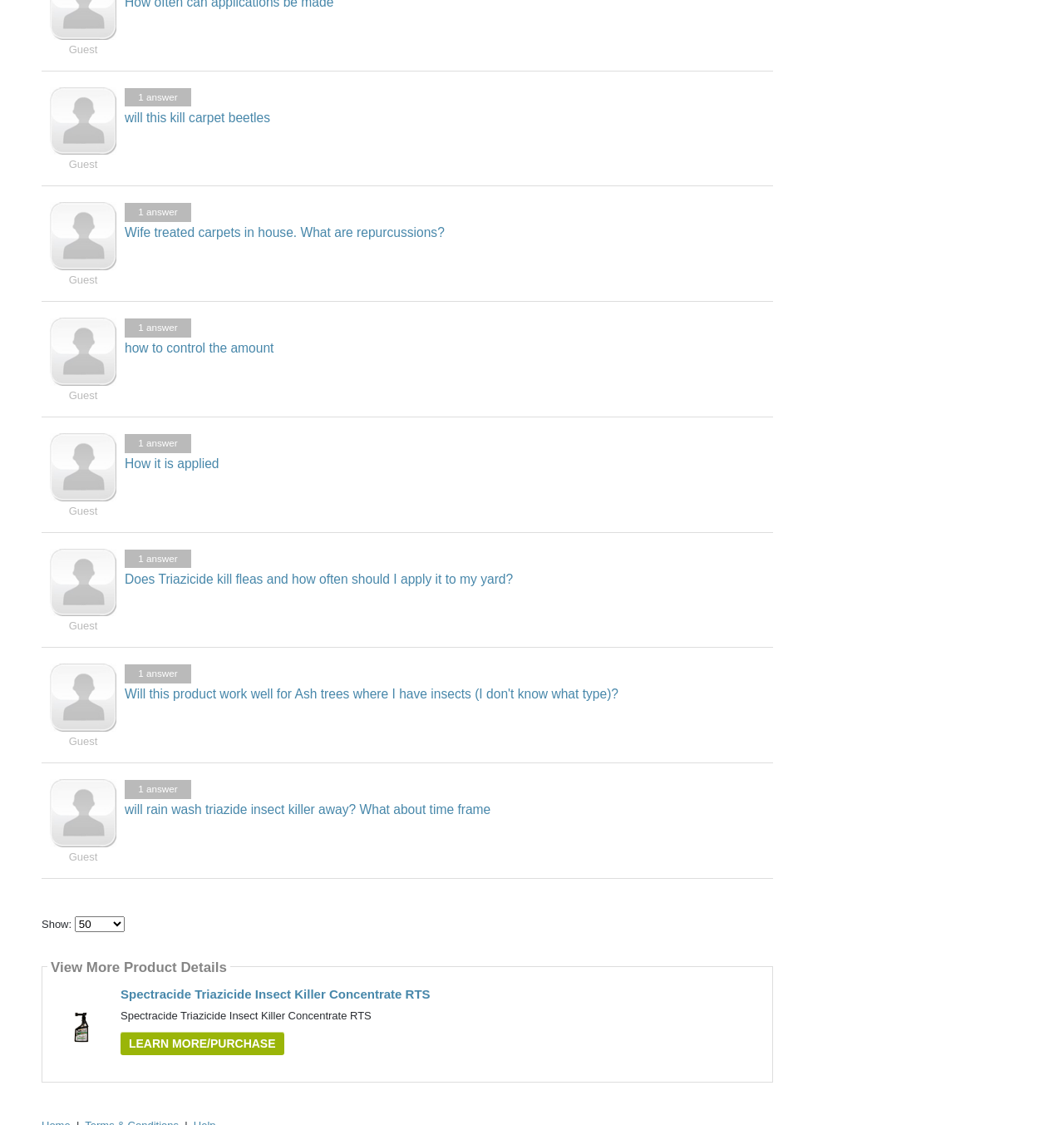Locate the bounding box coordinates of the area where you should click to accomplish the instruction: "click on the link 'LEARN MORE/PURCHASE'".

[0.113, 0.918, 0.267, 0.938]